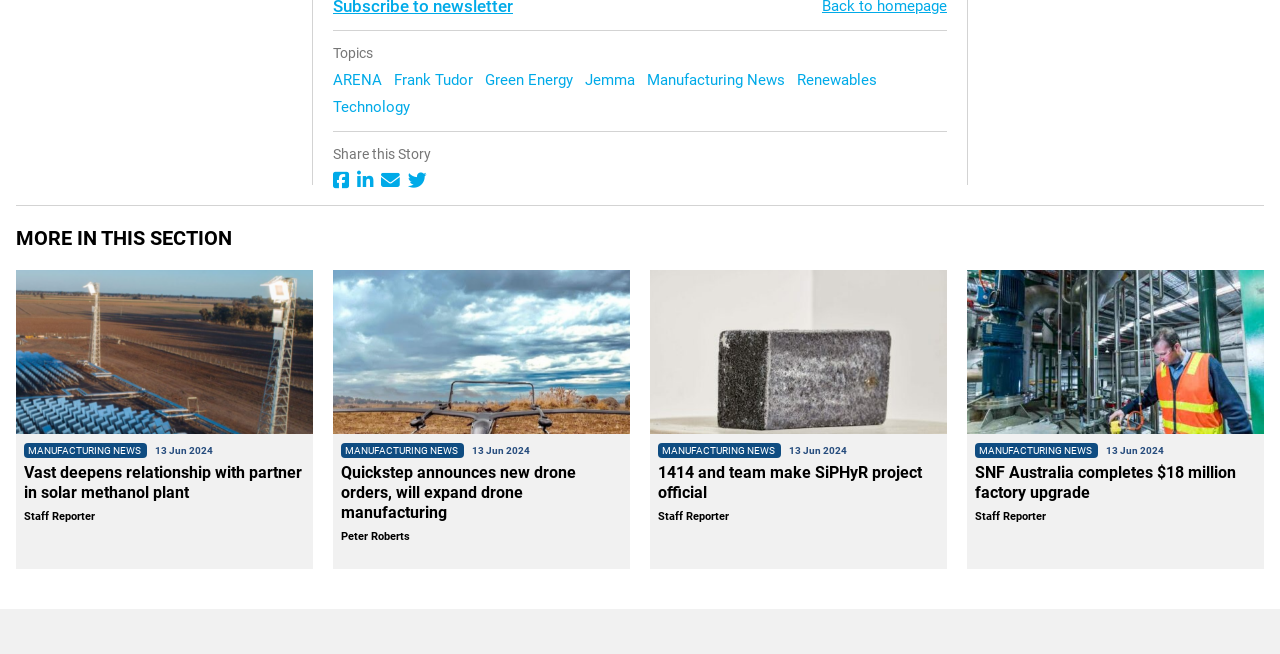Provide the bounding box coordinates in the format (top-left x, top-left y, bottom-right x, bottom-right y). All values are floating point numbers between 0 and 1. Determine the bounding box coordinate of the UI element described as: Frank Tudor

[0.308, 0.003, 0.373, 0.03]